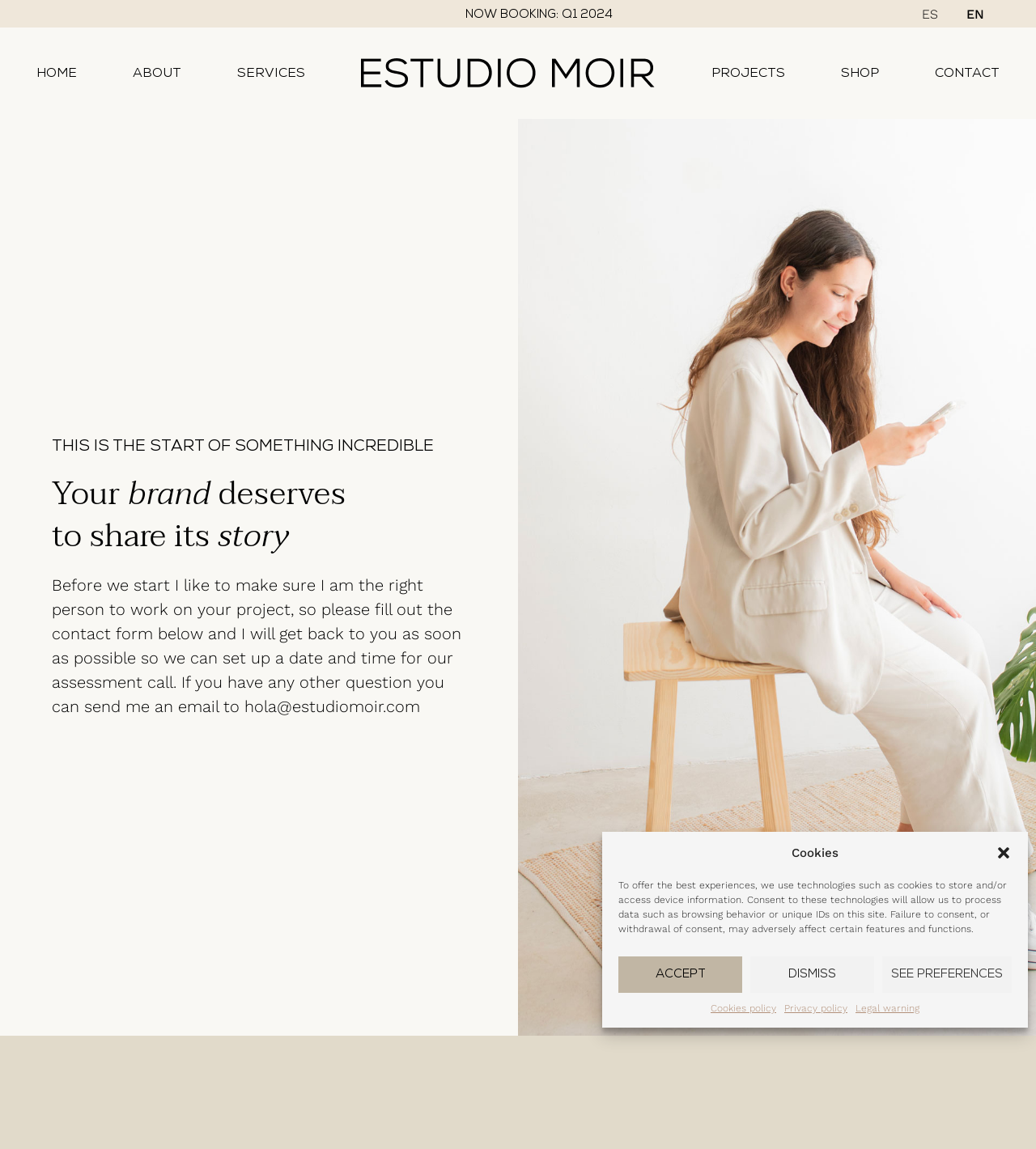Determine the bounding box coordinates of the clickable region to follow the instruction: "Go to the ABOUT page".

[0.101, 0.042, 0.202, 0.086]